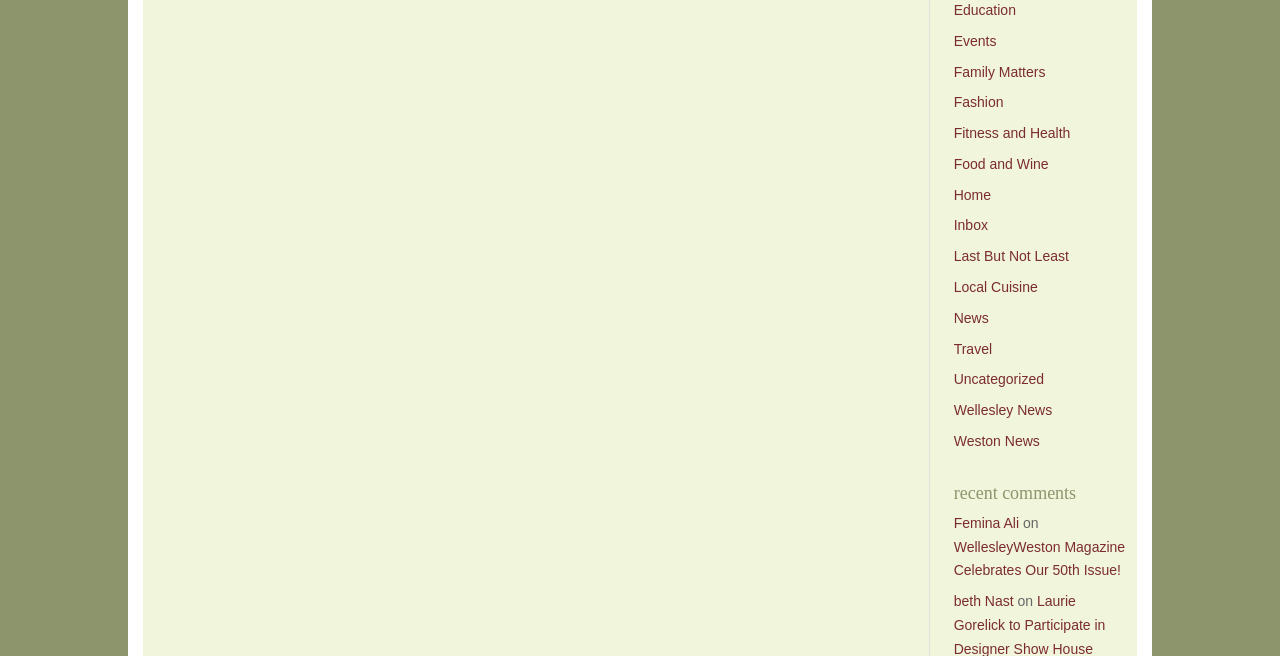Provide a brief response using a word or short phrase to this question:
What is the title of the recent comment section?

Recent Comments